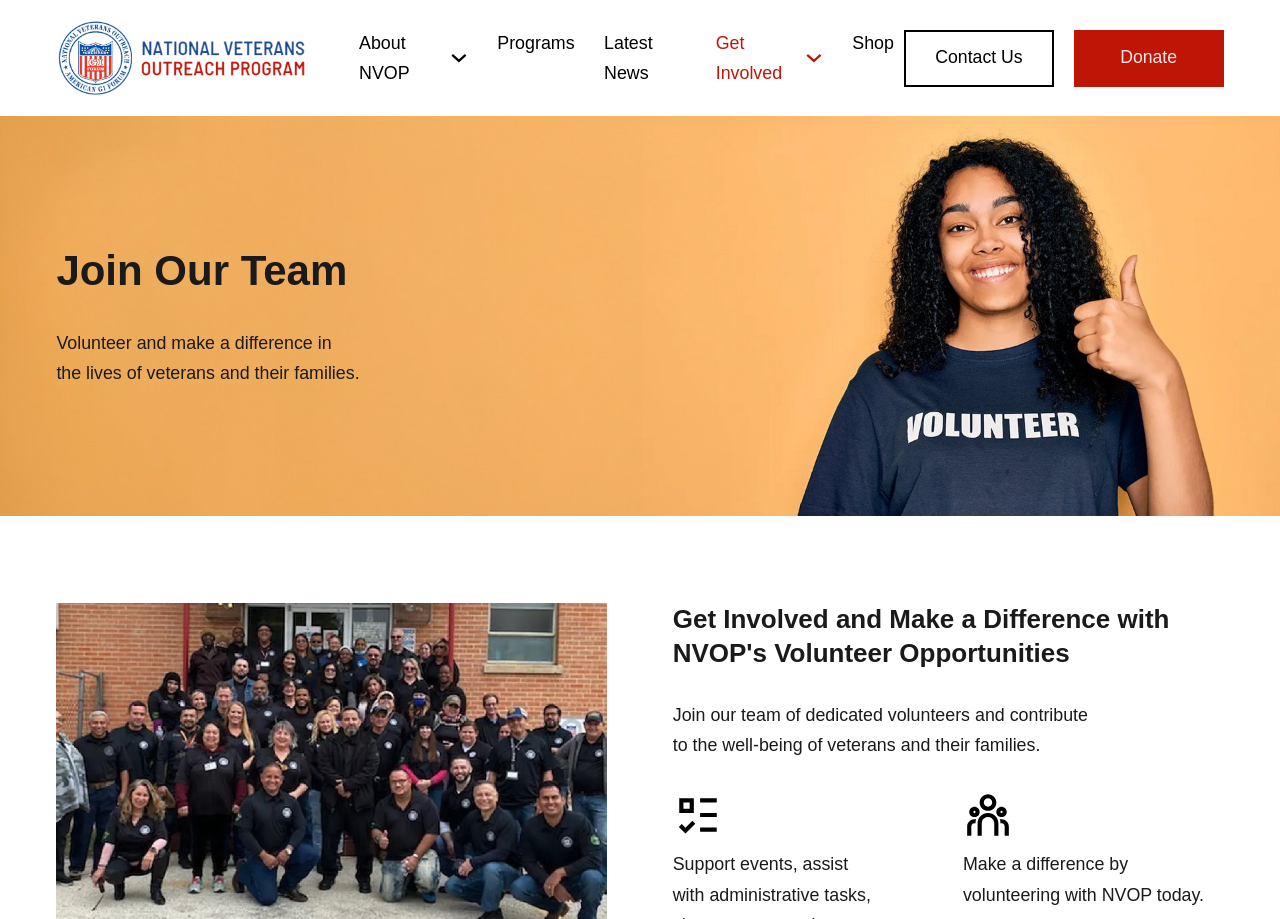Locate the bounding box coordinates of the area you need to click to fulfill this instruction: 'View About NVOP'. The coordinates must be in the form of four float numbers ranging from 0 to 1: [left, top, right, bottom].

[0.28, 0.03, 0.344, 0.096]